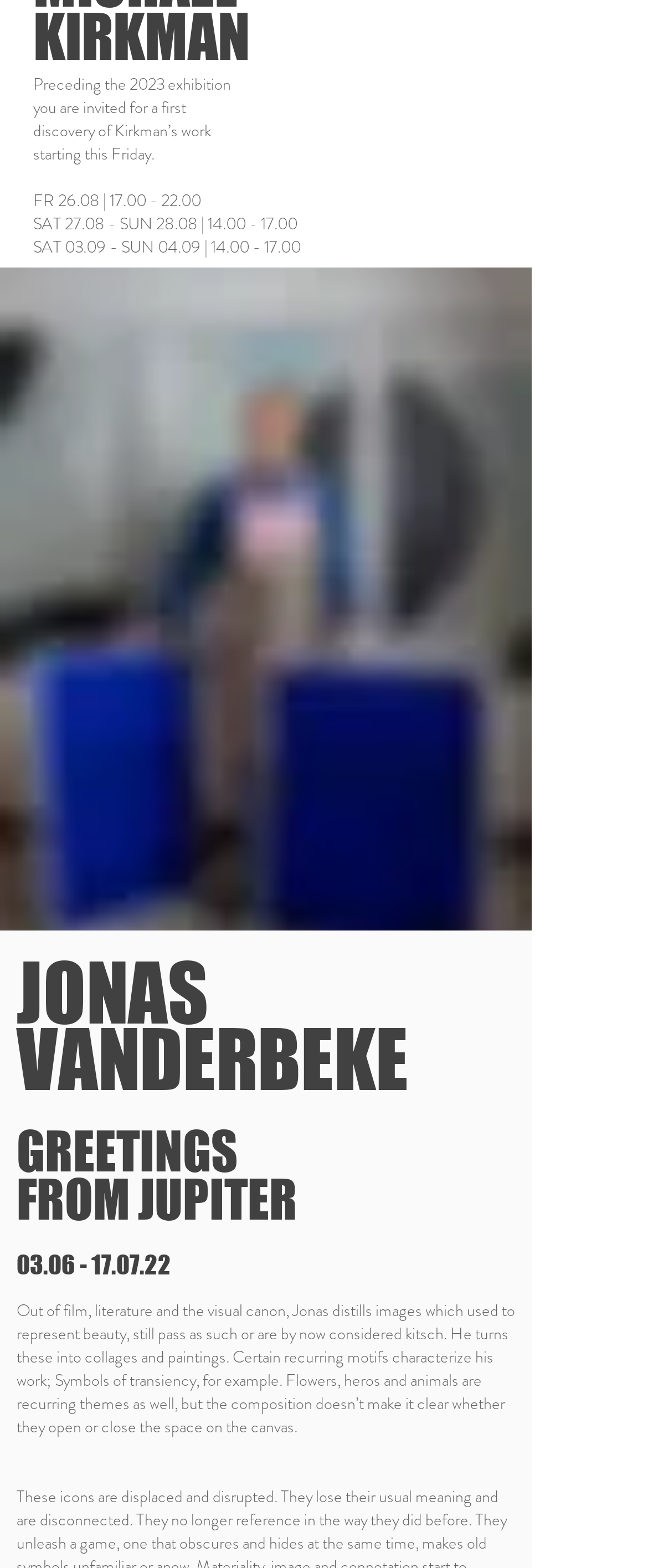Give a concise answer using only one word or phrase for this question:
What are the dates for the exhibition?

26.08, 27.08, 28.08, 03.09, 04.09